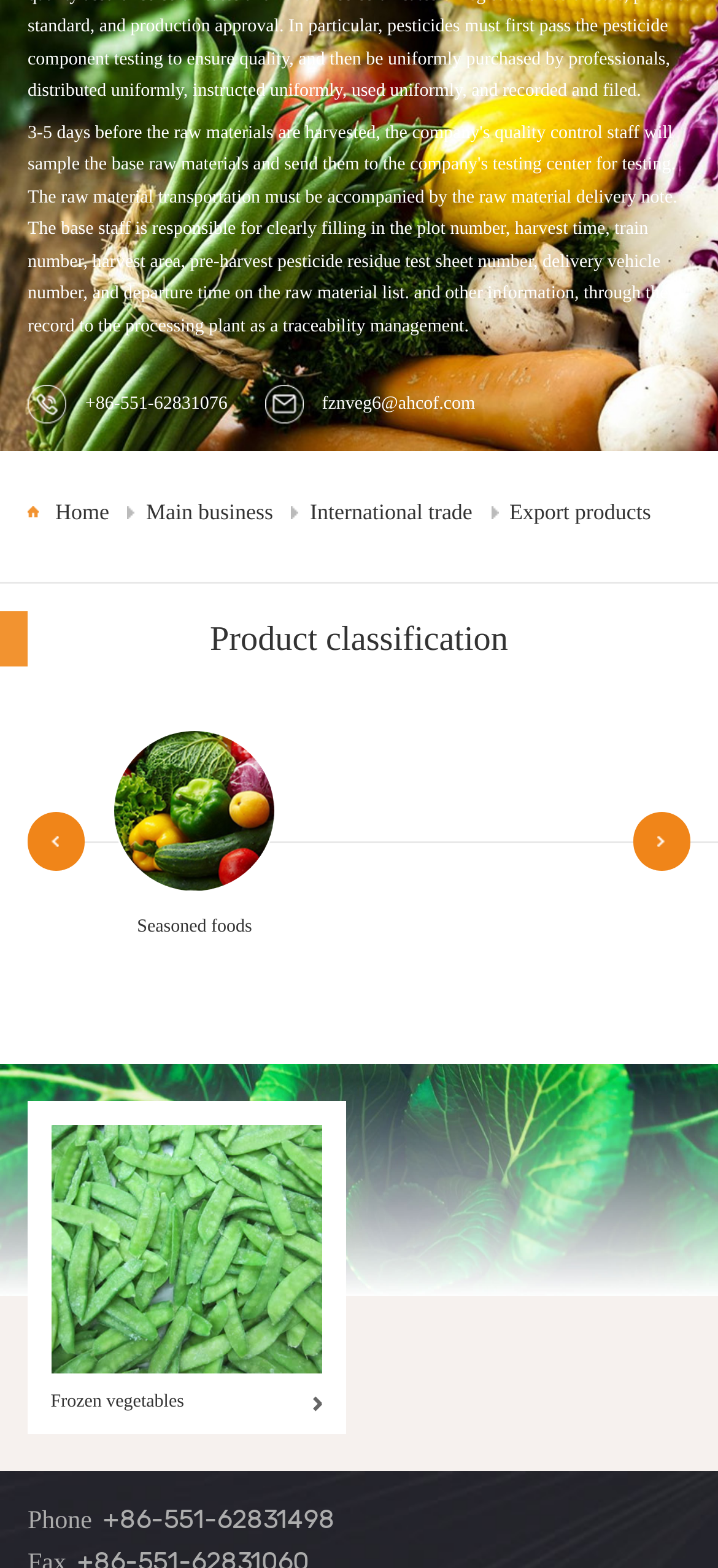From the element description: "Exhibition", extract the bounding box coordinates of the UI element. The coordinates should be expressed as four float numbers between 0 and 1, in the order [left, top, right, bottom].

[0.038, 0.622, 0.962, 0.693]